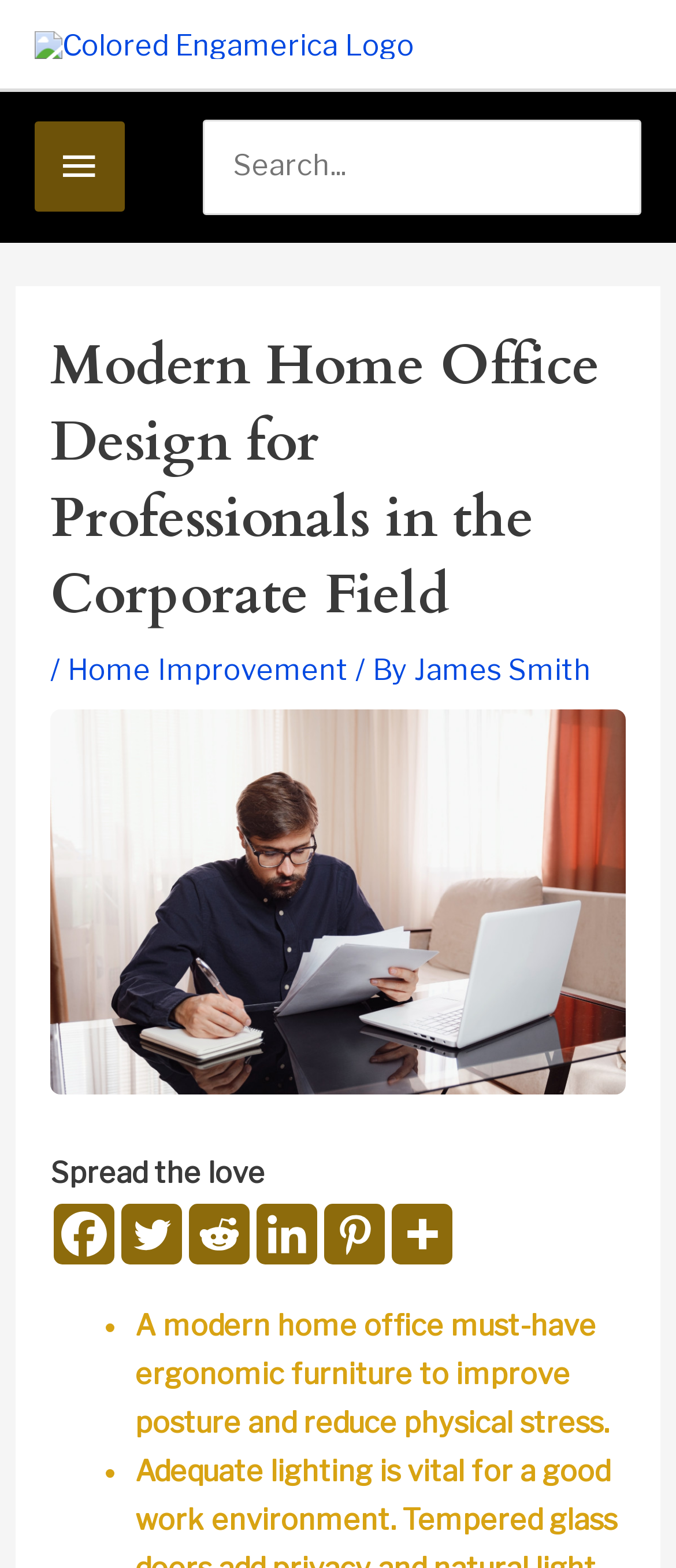Given the element description parent_node: Below Header, predict the bounding box coordinates for the UI element in the webpage screenshot. The format should be (top-left x, top-left y, bottom-right x, bottom-right y), and the values should be between 0 and 1.

[0.051, 0.078, 0.184, 0.135]